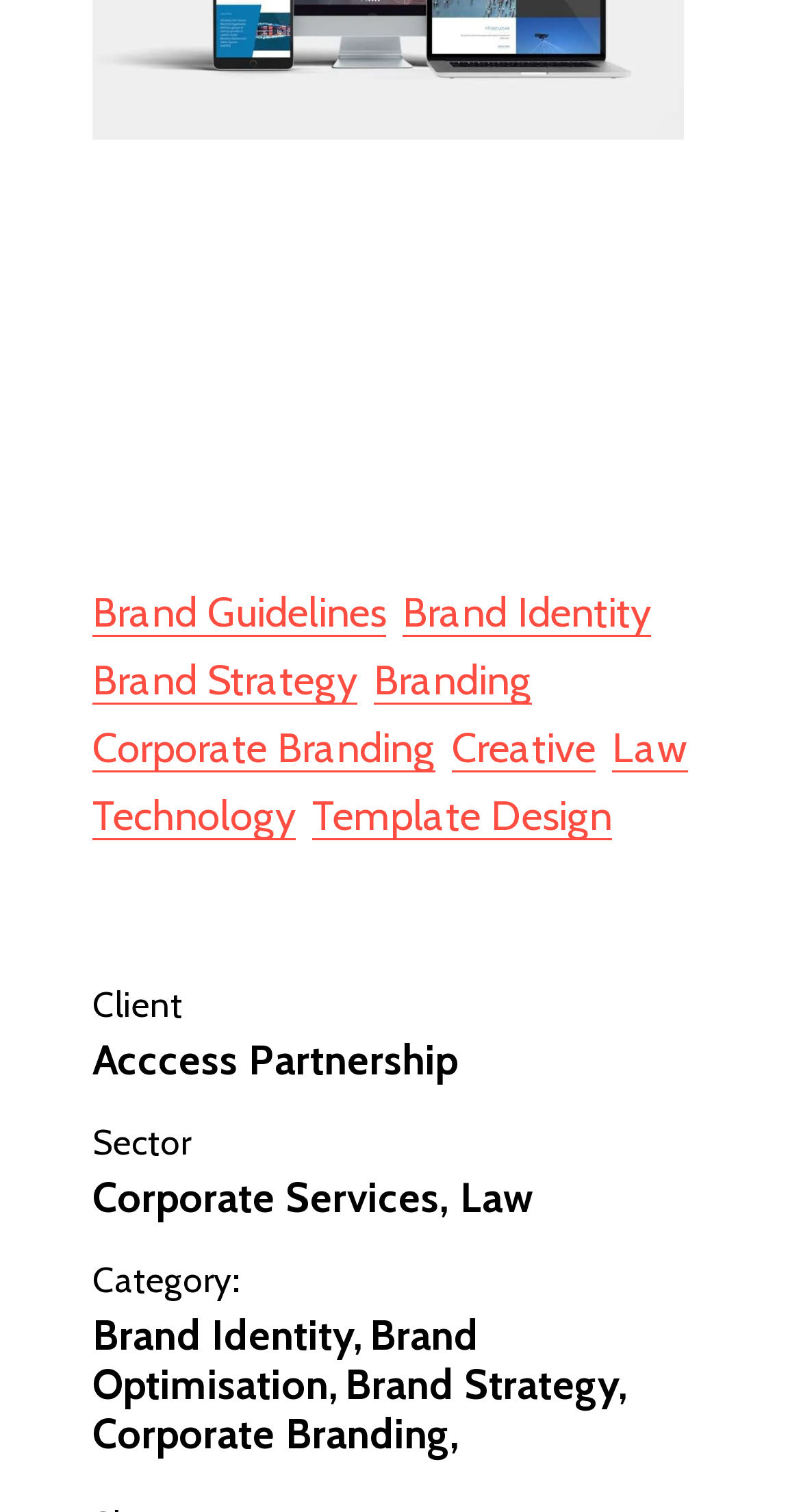How many categories are listed under the 'Category:' section?
Provide a fully detailed and comprehensive answer to the question.

I counted the number of categories listed under the 'Category:' section by looking at the links, which include 'Brand Identity,', 'Brand Optimisation,', 'Brand Strategy,', and 'Corporate Branding,'.